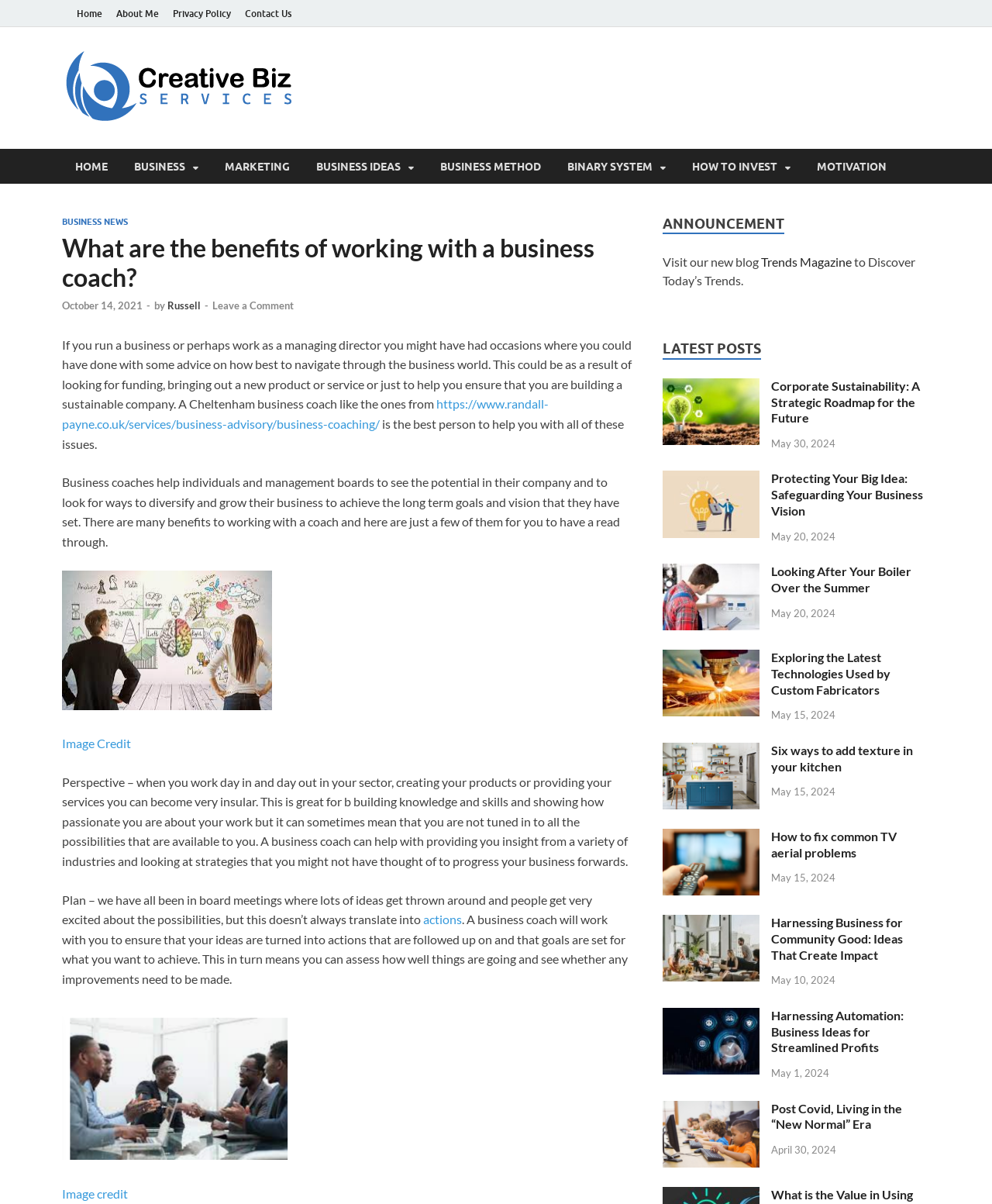Could you provide the bounding box coordinates for the portion of the screen to click to complete this instruction: "Read the article 'What are the benefits of working with a business coach?'"?

[0.062, 0.194, 0.637, 0.243]